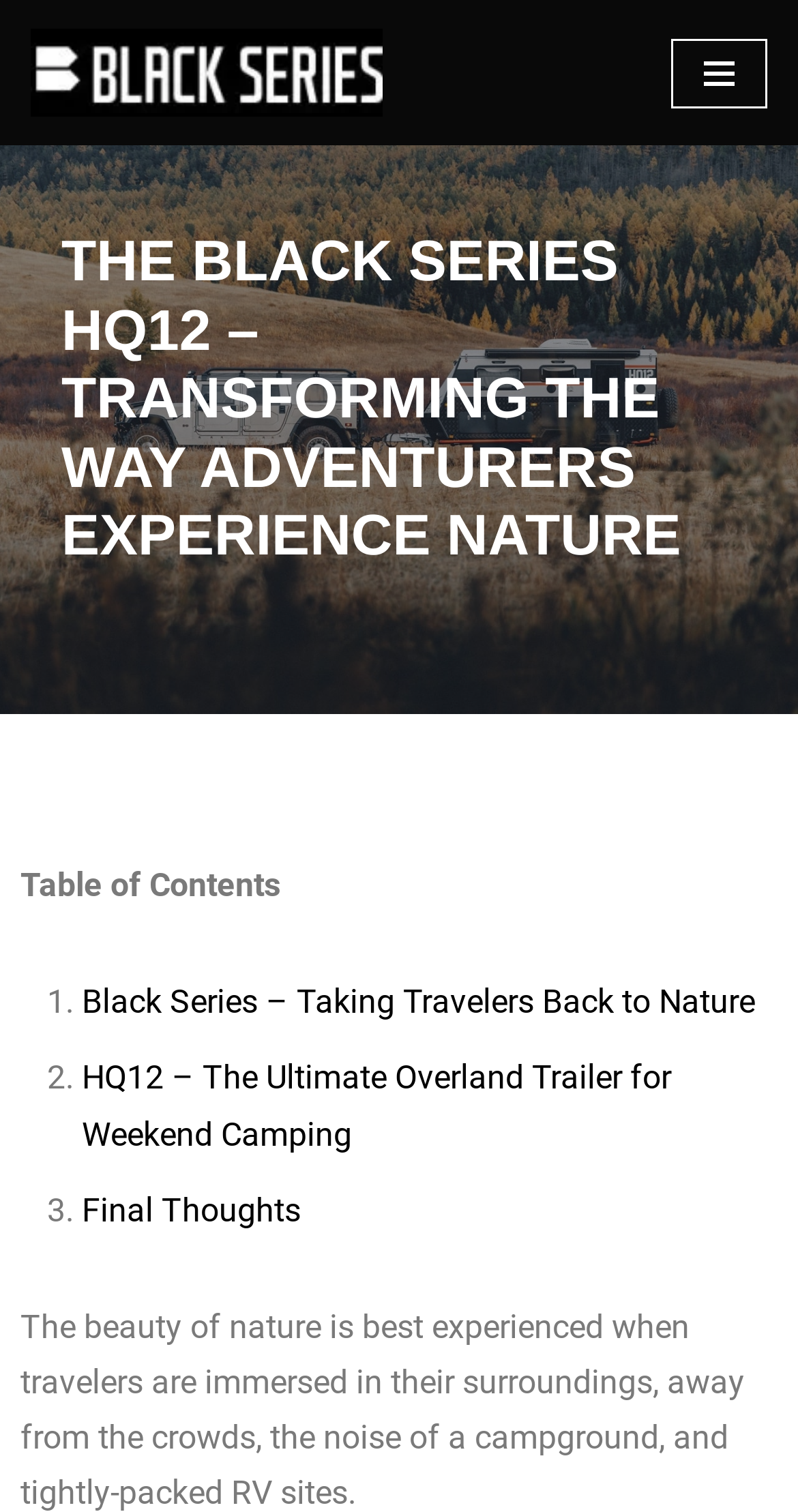Answer the question in one word or a short phrase:
How many list markers are present in the table of contents?

3